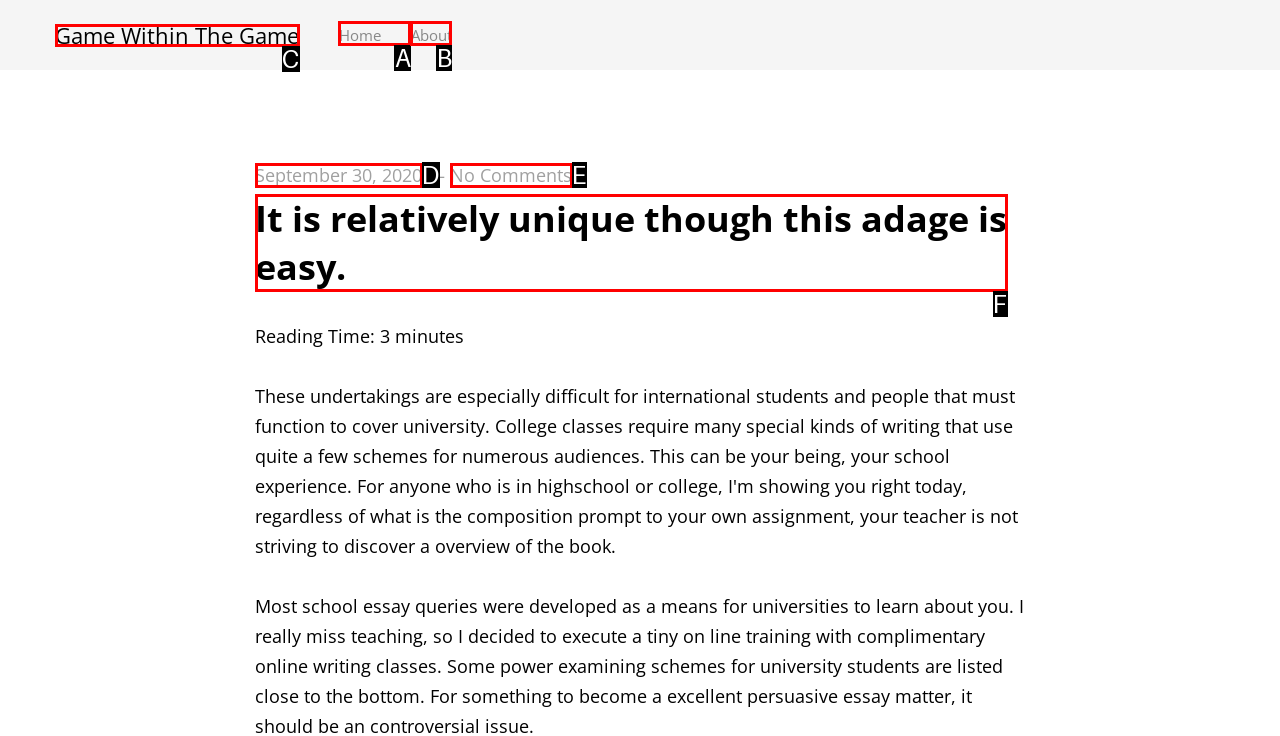Given the description: Home
Identify the letter of the matching UI element from the options.

A